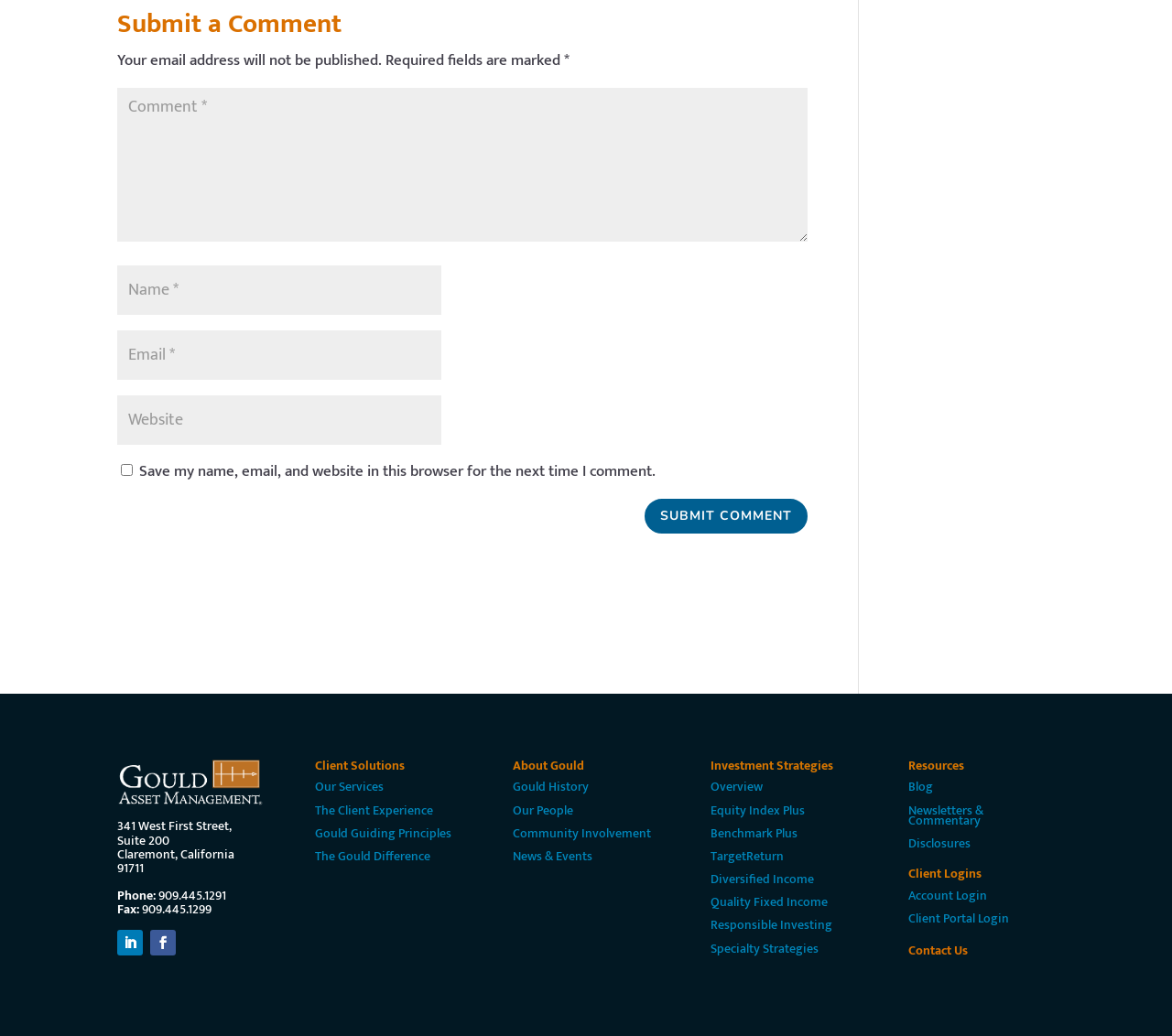Please identify the bounding box coordinates of the region to click in order to complete the given instruction: "Enter your name". The coordinates should be four float numbers between 0 and 1, i.e., [left, top, right, bottom].

[0.1, 0.256, 0.377, 0.304]